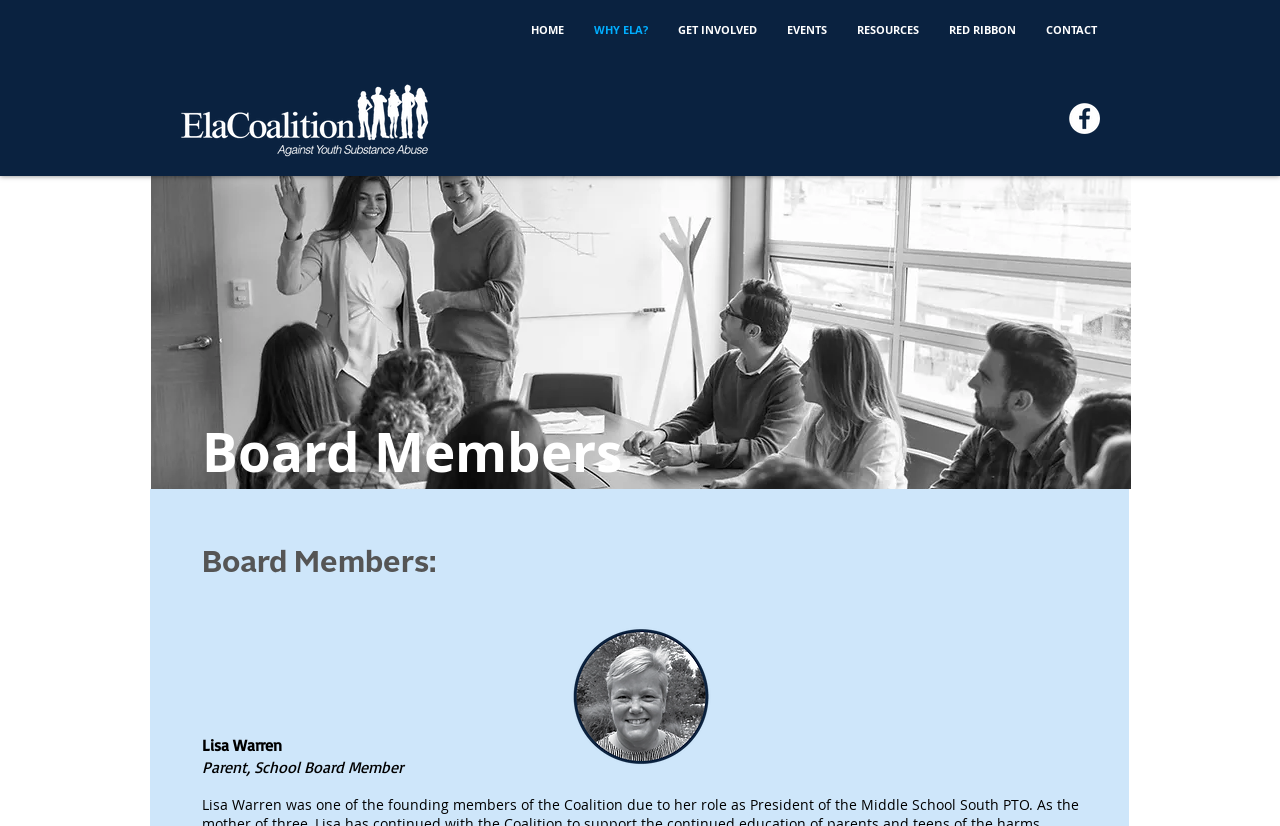Ascertain the bounding box coordinates for the UI element detailed here: "GET INVOLVED". The coordinates should be provided as [left, top, right, bottom] with each value being a float between 0 and 1.

[0.518, 0.021, 0.603, 0.052]